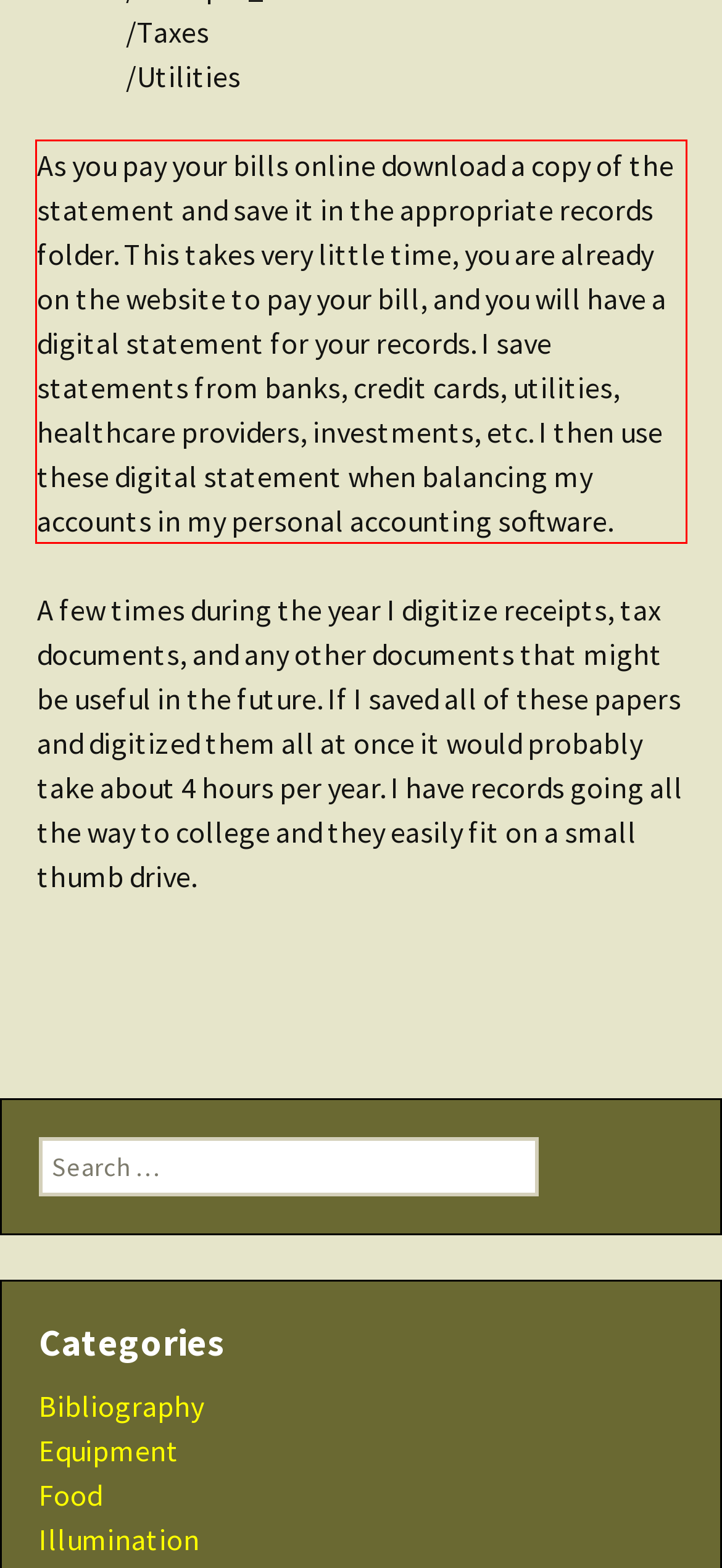Given the screenshot of a webpage, identify the red rectangle bounding box and recognize the text content inside it, generating the extracted text.

As you pay your bills online download a copy of the statement and save it in the appropriate records folder. This takes very little time, you are already on the website to pay your bill, and you will have a digital statement for your records. I save statements from banks, credit cards, utilities, healthcare providers, investments, etc. I then use these digital statement when balancing my accounts in my personal accounting software.